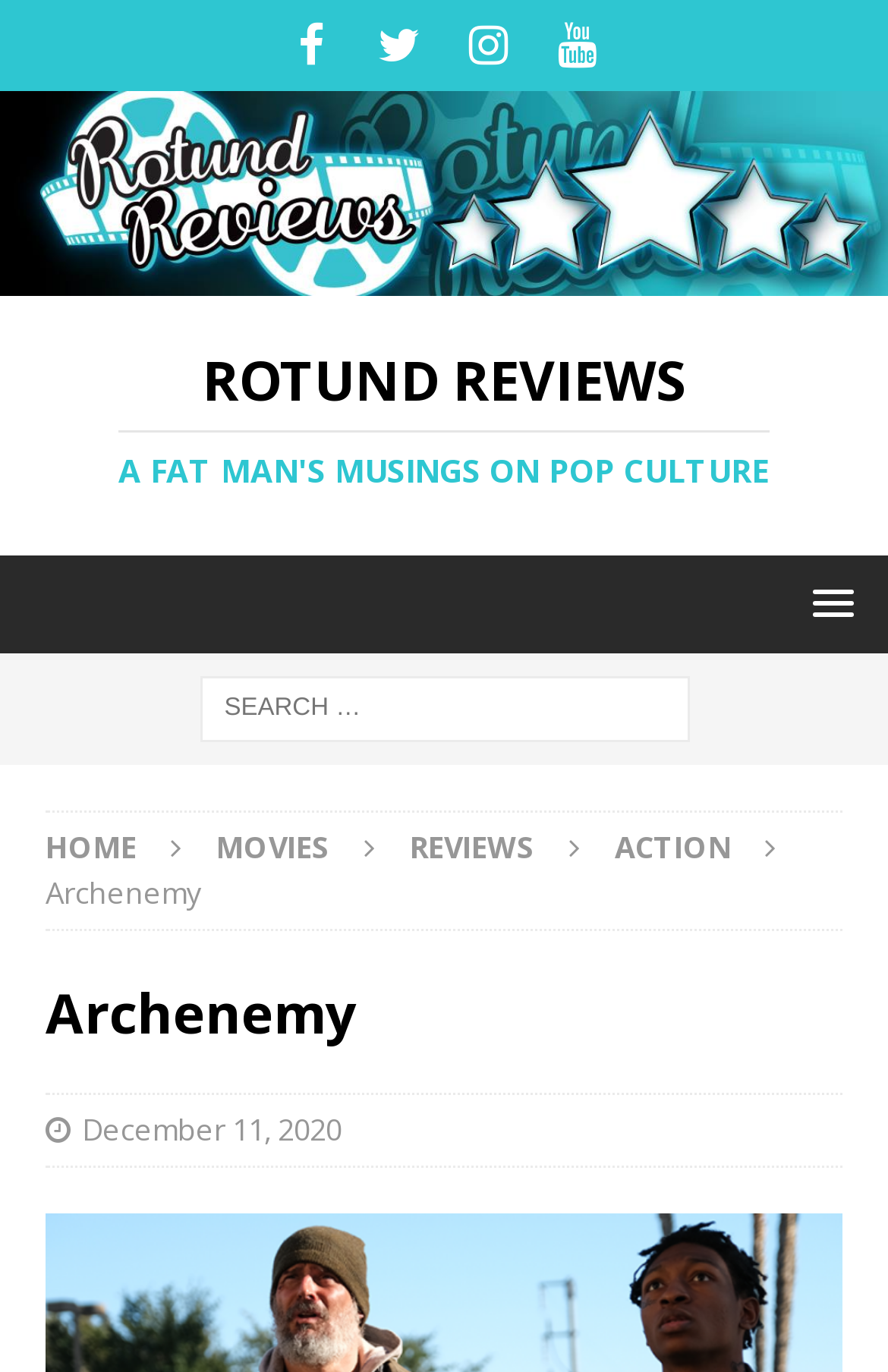Please indicate the bounding box coordinates for the clickable area to complete the following task: "Search for something". The coordinates should be specified as four float numbers between 0 and 1, i.e., [left, top, right, bottom].

[0.0, 0.492, 1.0, 0.54]